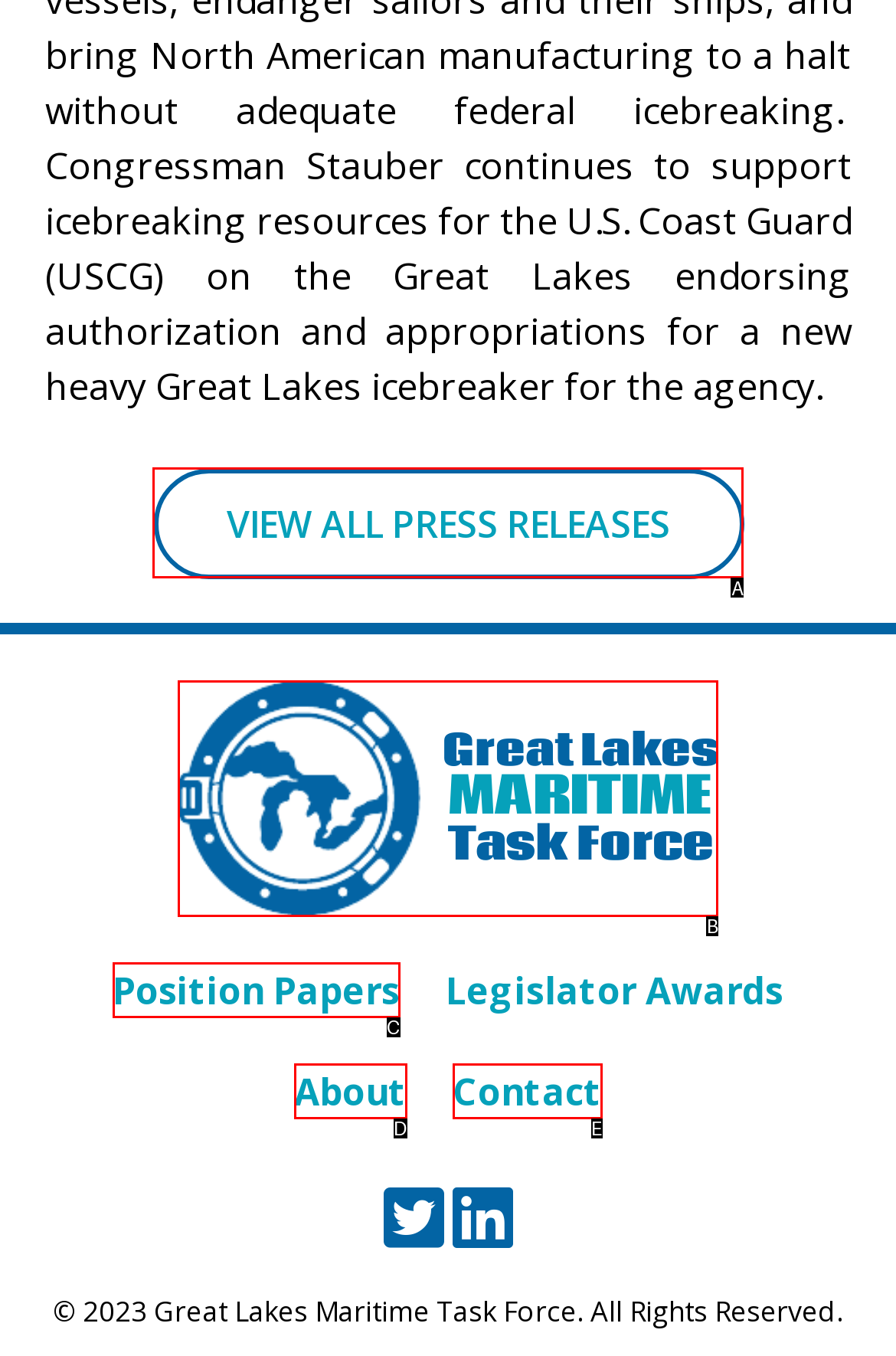Select the HTML element that best fits the description: About
Respond with the letter of the correct option from the choices given.

D